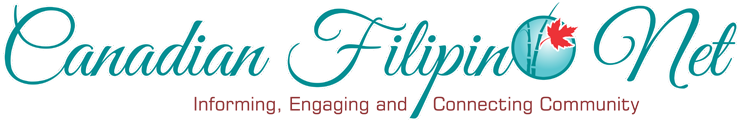What is the organization's commitment according to the tagline?
Based on the screenshot, provide your answer in one word or phrase.

Serving and connecting the Filipino diaspora